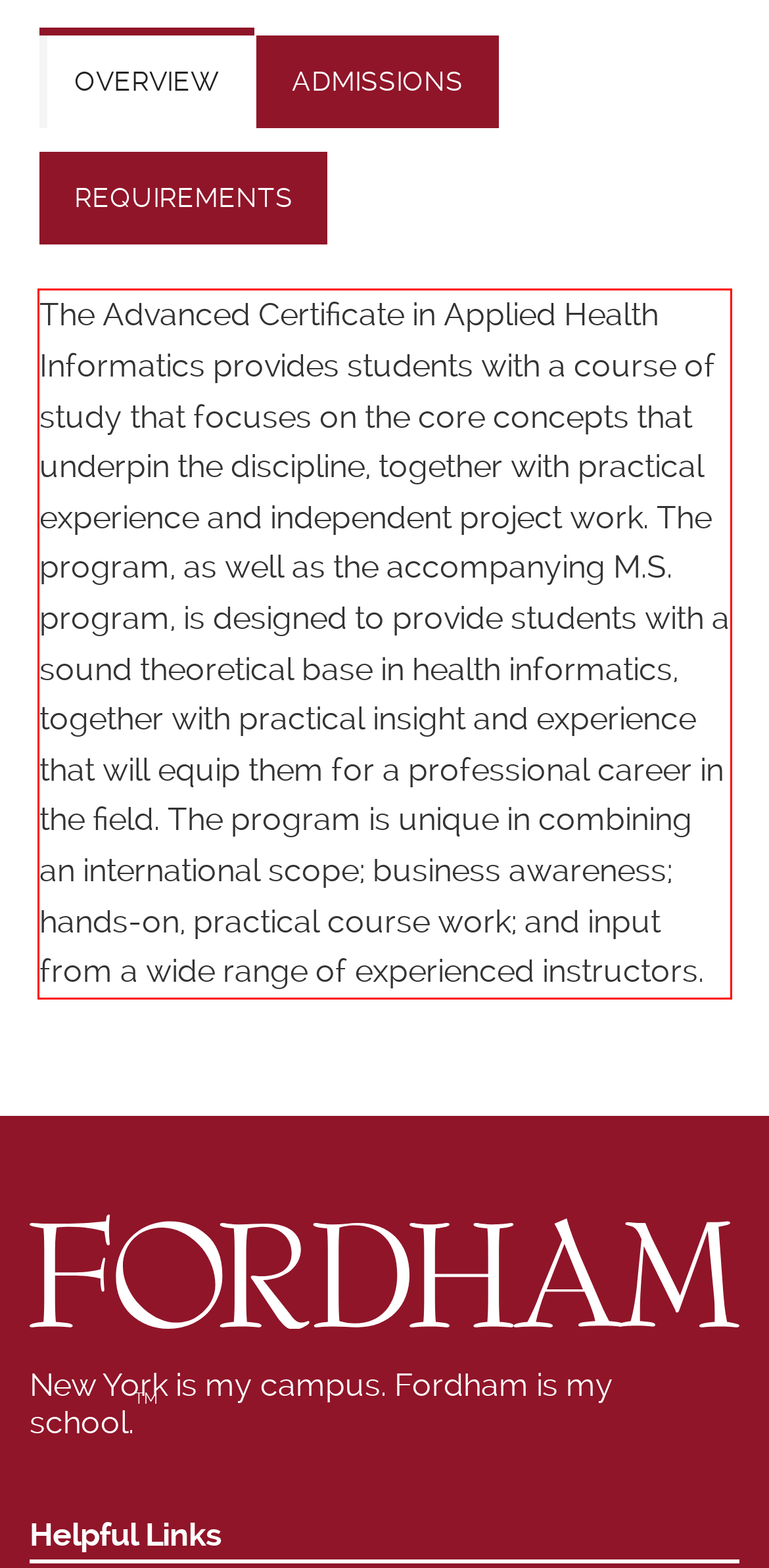Given a screenshot of a webpage containing a red bounding box, perform OCR on the text within this red bounding box and provide the text content.

The Advanced Certificate in Applied Health Informatics provides students with a course of study that focuses on the core concepts that underpin the discipline, together with practical experience and independent project work. The program, as well as the accompanying M.S. program, is designed to provide students with a sound theoretical base in health informatics, together with practical insight and experience that will equip them for a professional career in the field. The program is unique in combining an international scope; business awareness; hands-on, practical course work; and input from a wide range of experienced instructors.